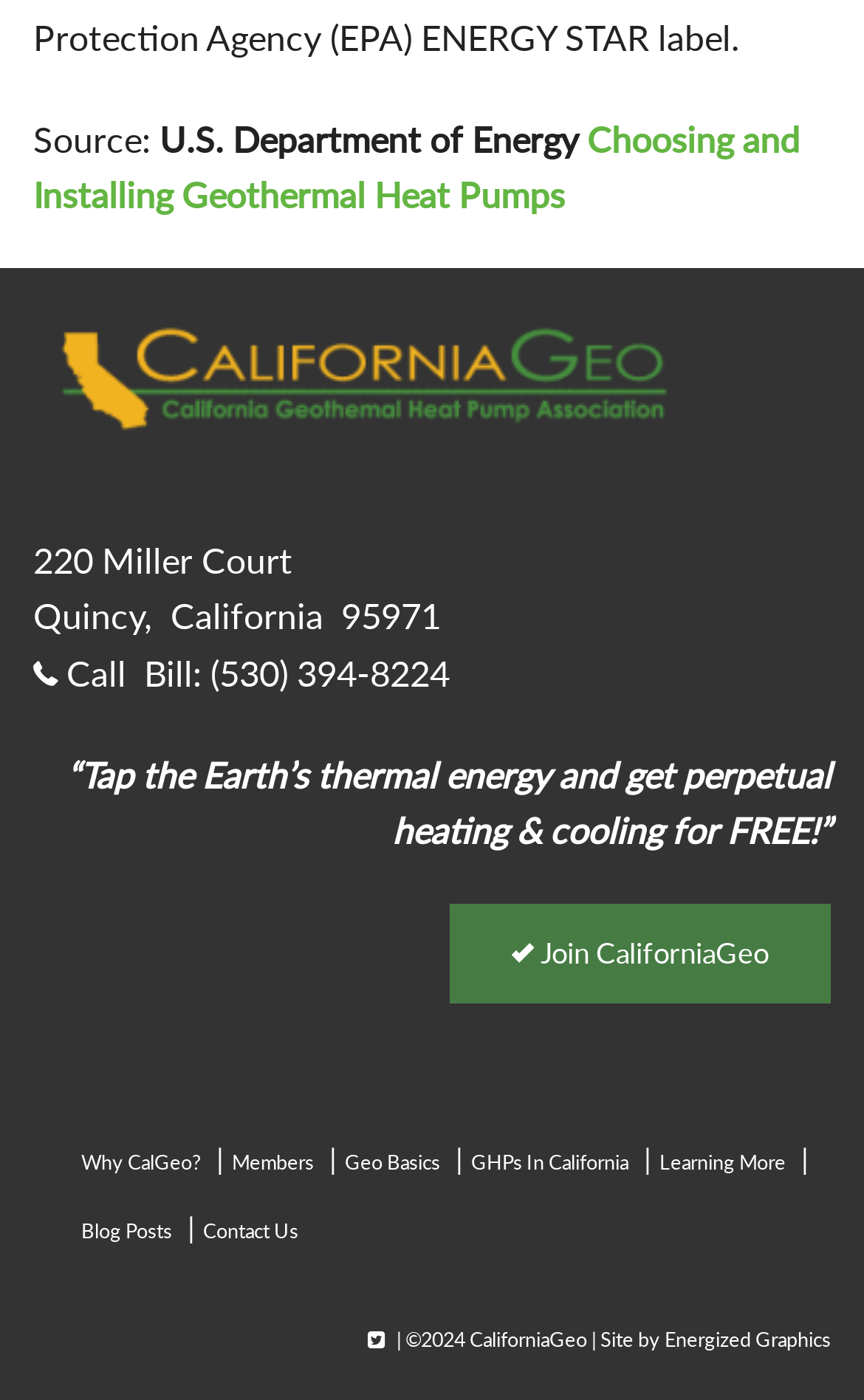Can you provide the bounding box coordinates for the element that should be clicked to implement the instruction: "Click on 'Choosing and Installing Geothermal Heat Pumps'"?

[0.038, 0.083, 0.926, 0.154]